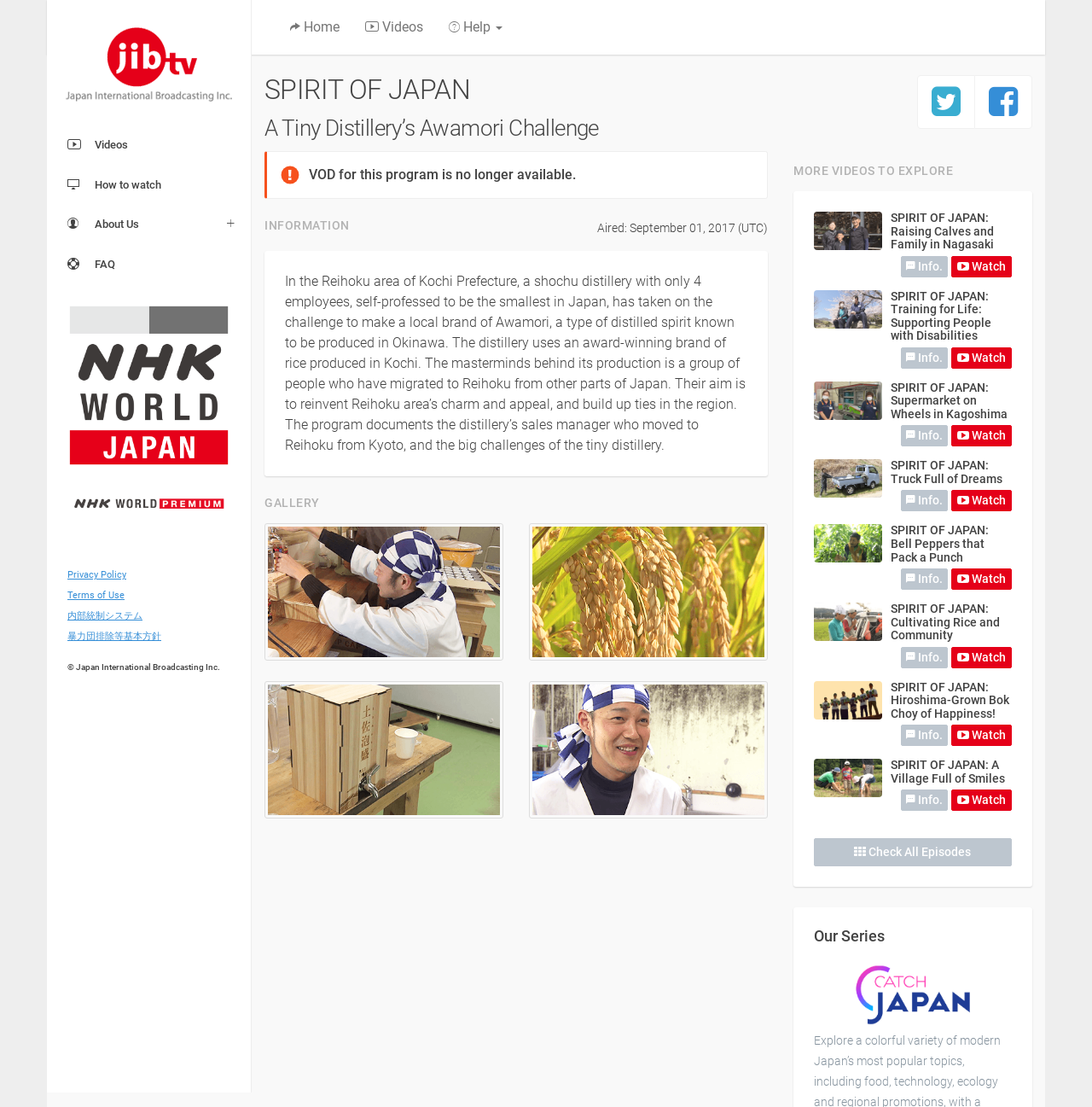Find the bounding box coordinates of the area to click in order to follow the instruction: "Check all episodes".

[0.745, 0.757, 0.927, 0.783]